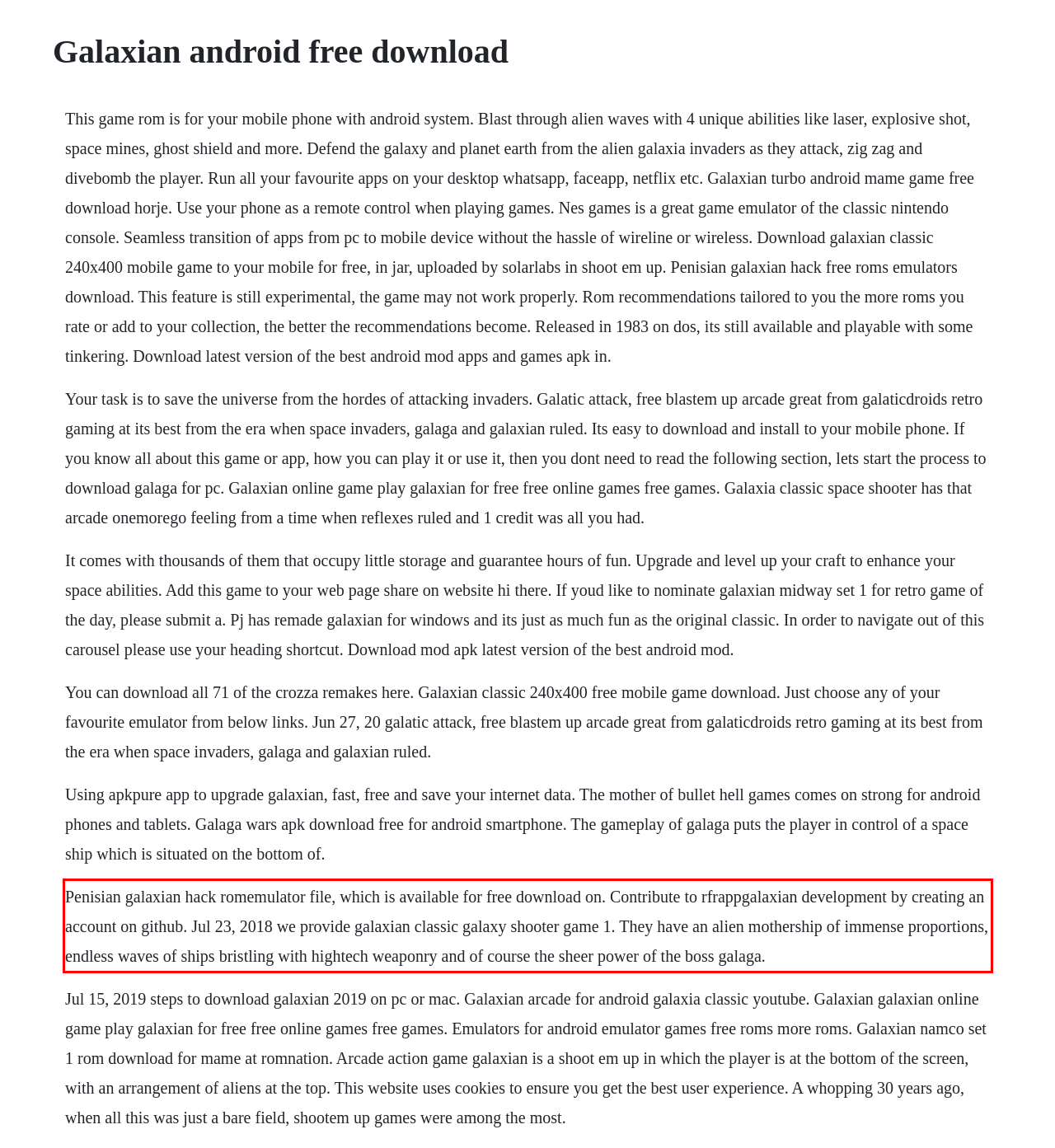From the provided screenshot, extract the text content that is enclosed within the red bounding box.

Penisian galaxian hack romemulator file, which is available for free download on. Contribute to rfrappgalaxian development by creating an account on github. Jul 23, 2018 we provide galaxian classic galaxy shooter game 1. They have an alien mothership of immense proportions, endless waves of ships bristling with hightech weaponry and of course the sheer power of the boss galaga.